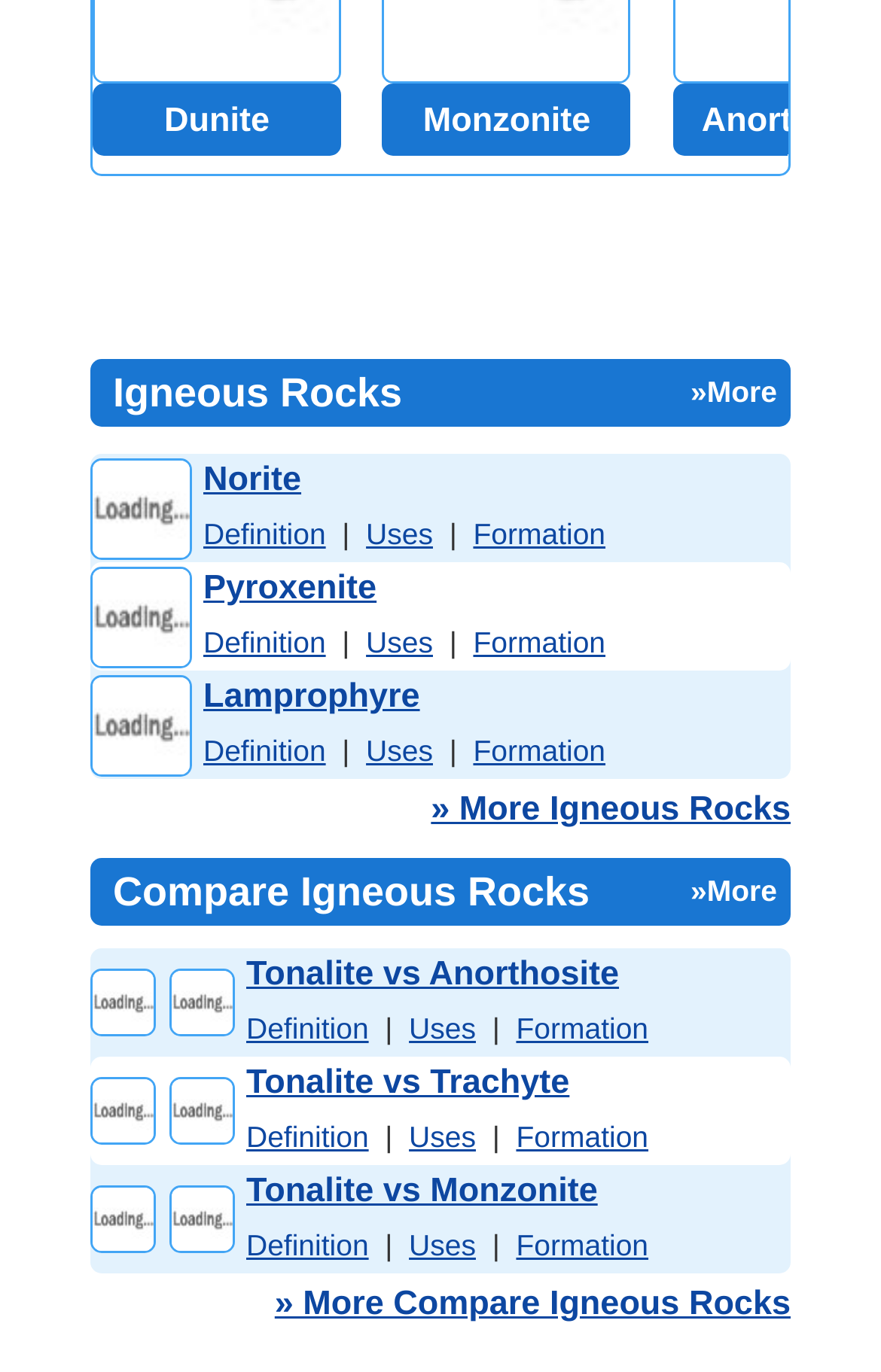Are there any images on the webpage?
Using the visual information, respond with a single word or phrase.

Yes